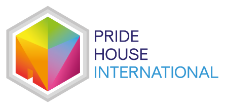Reply to the question below using a single word or brief phrase:
What event did Pride House International participate in?

2018 Commonwealth Games